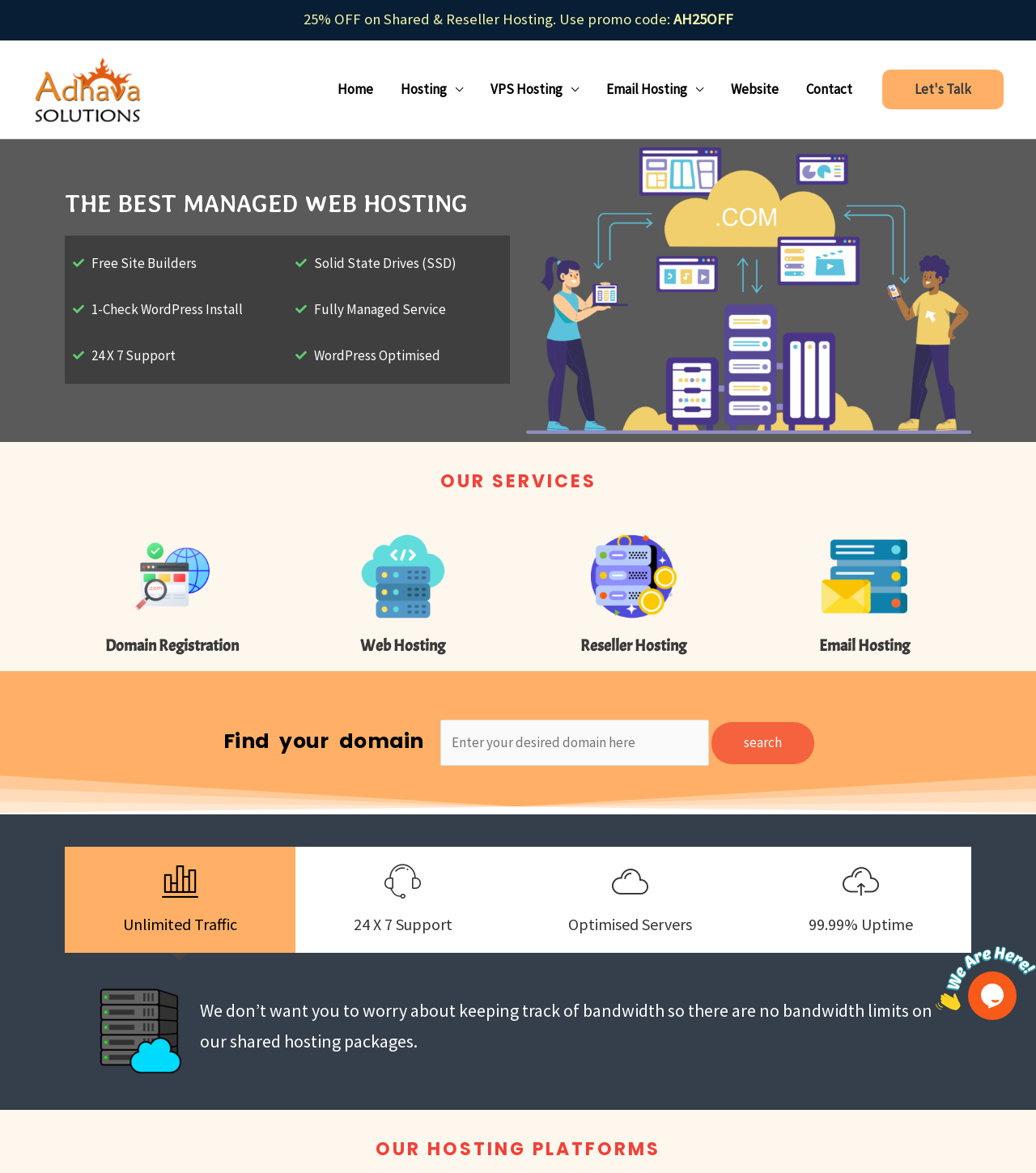Respond with a single word or phrase to the following question:
What can be done with the domain registration service?

Register a domain